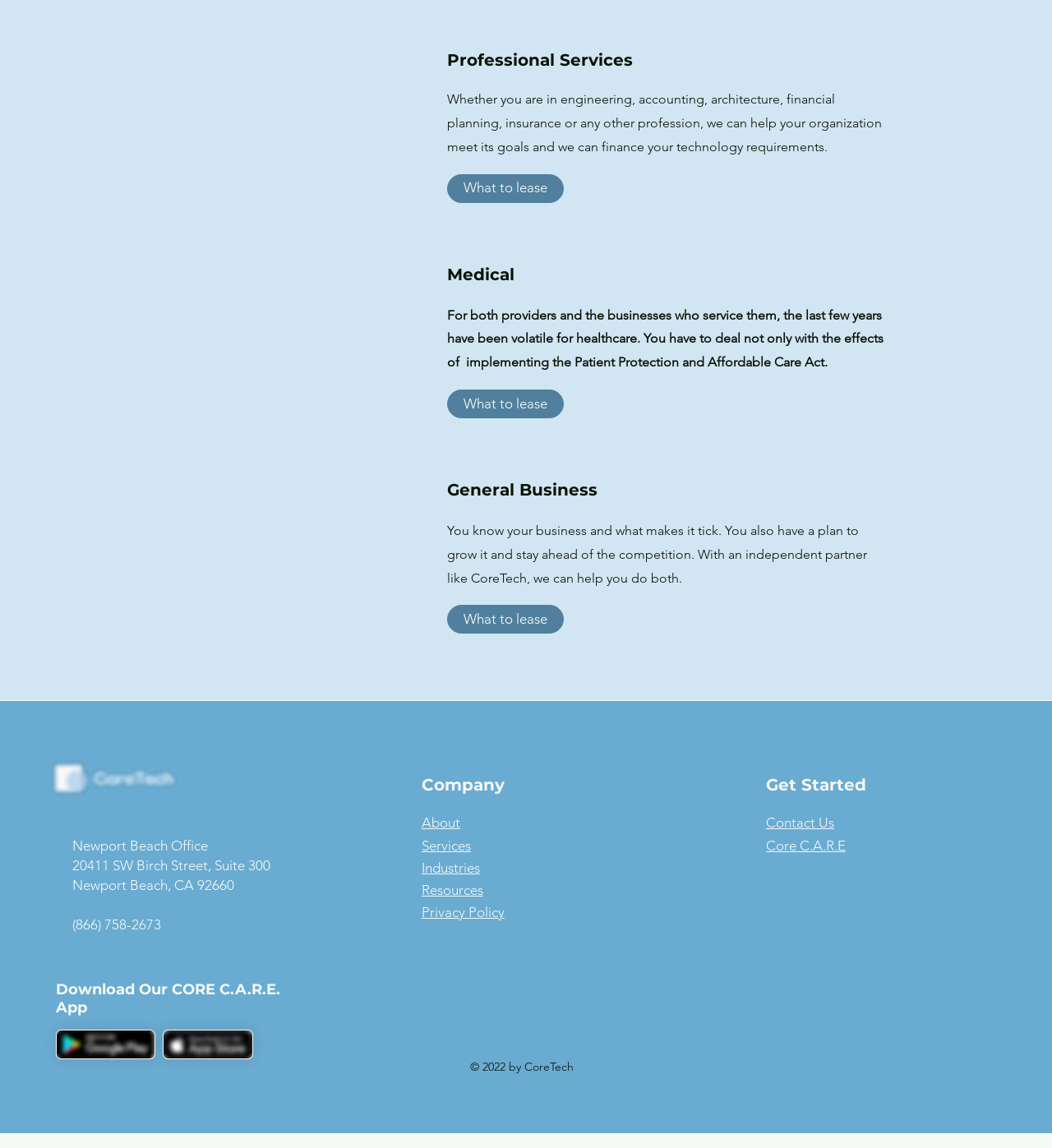Give a concise answer using only one word or phrase for this question:
What is the copyright year of CoreTech's website?

2022